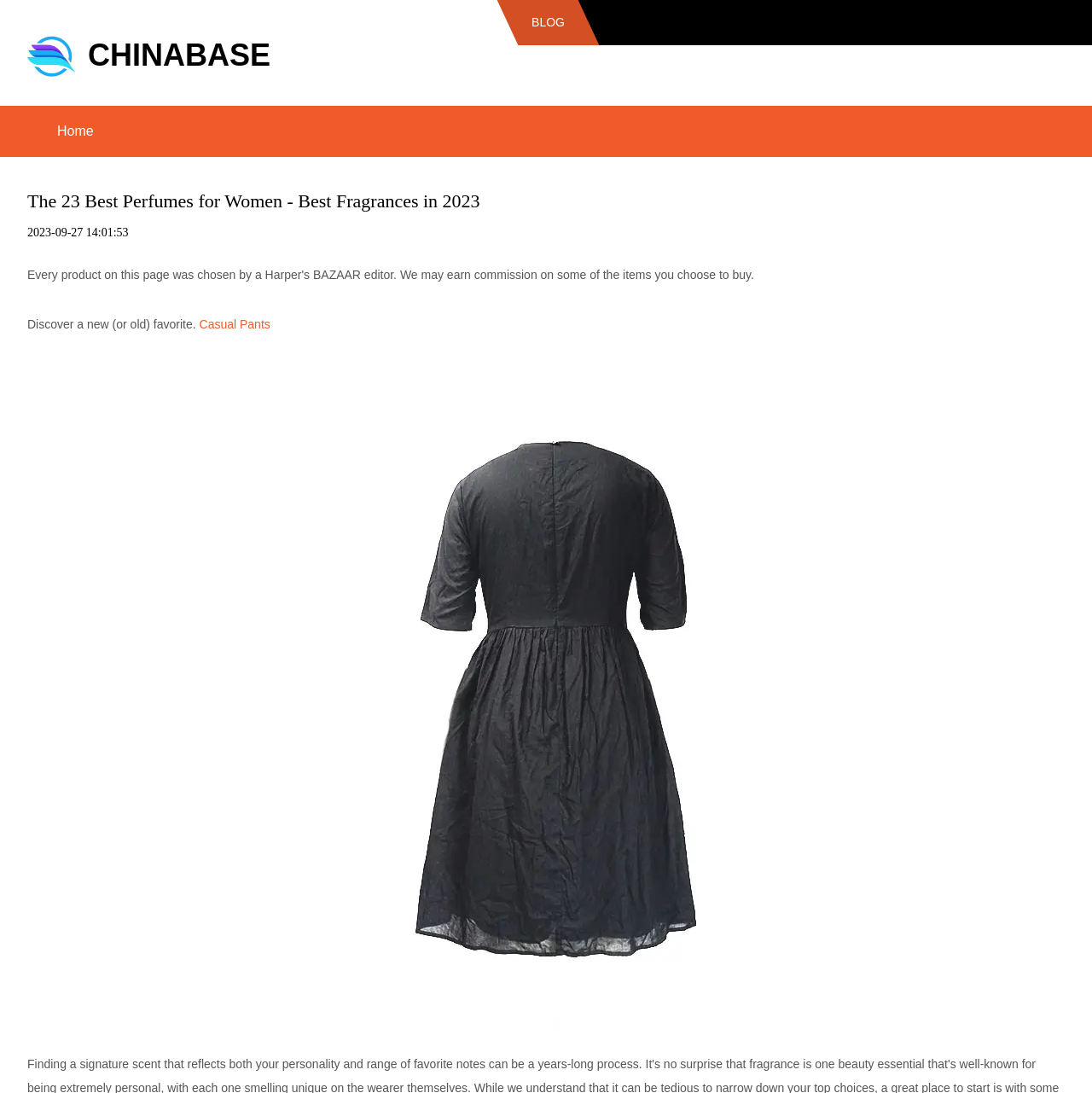Give a one-word or one-phrase response to the question:
What is the date of the article?

2023-09-27